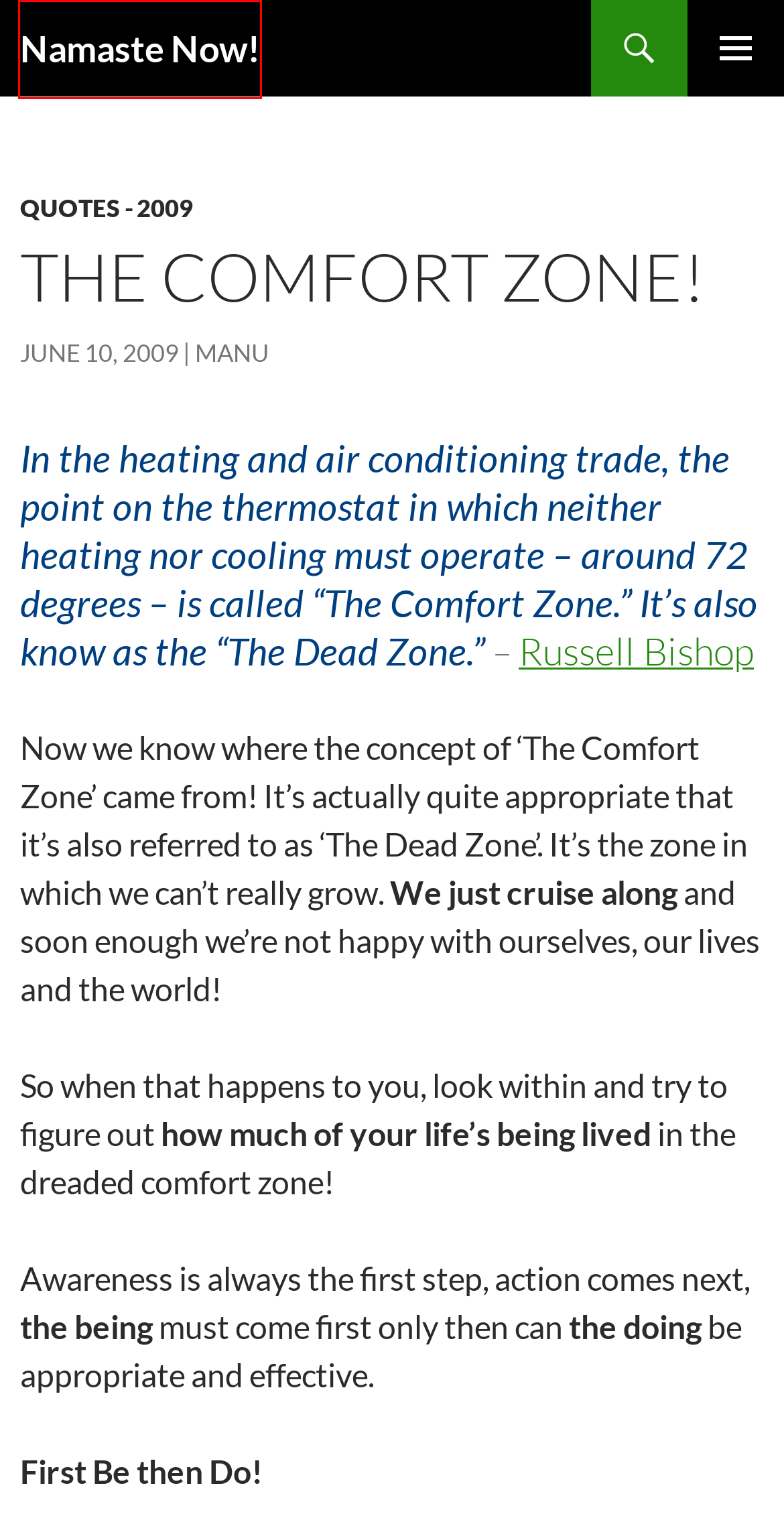You have been given a screenshot of a webpage with a red bounding box around a UI element. Select the most appropriate webpage description for the new webpage that appears after clicking the element within the red bounding box. The choices are:
A. daily quote | Namaste Now!
B. happiness | Namaste Now!
C. Experience the sun! | Namaste Now!
D. Blog Tool, Publishing Platform, and CMS – WordPress.org
E. The First Relationship | Namaste Now!
F. thinking | Namaste Now!
G. Namaste Now! | awaken your soul
H. Quotes – 2009 | Namaste Now!

G